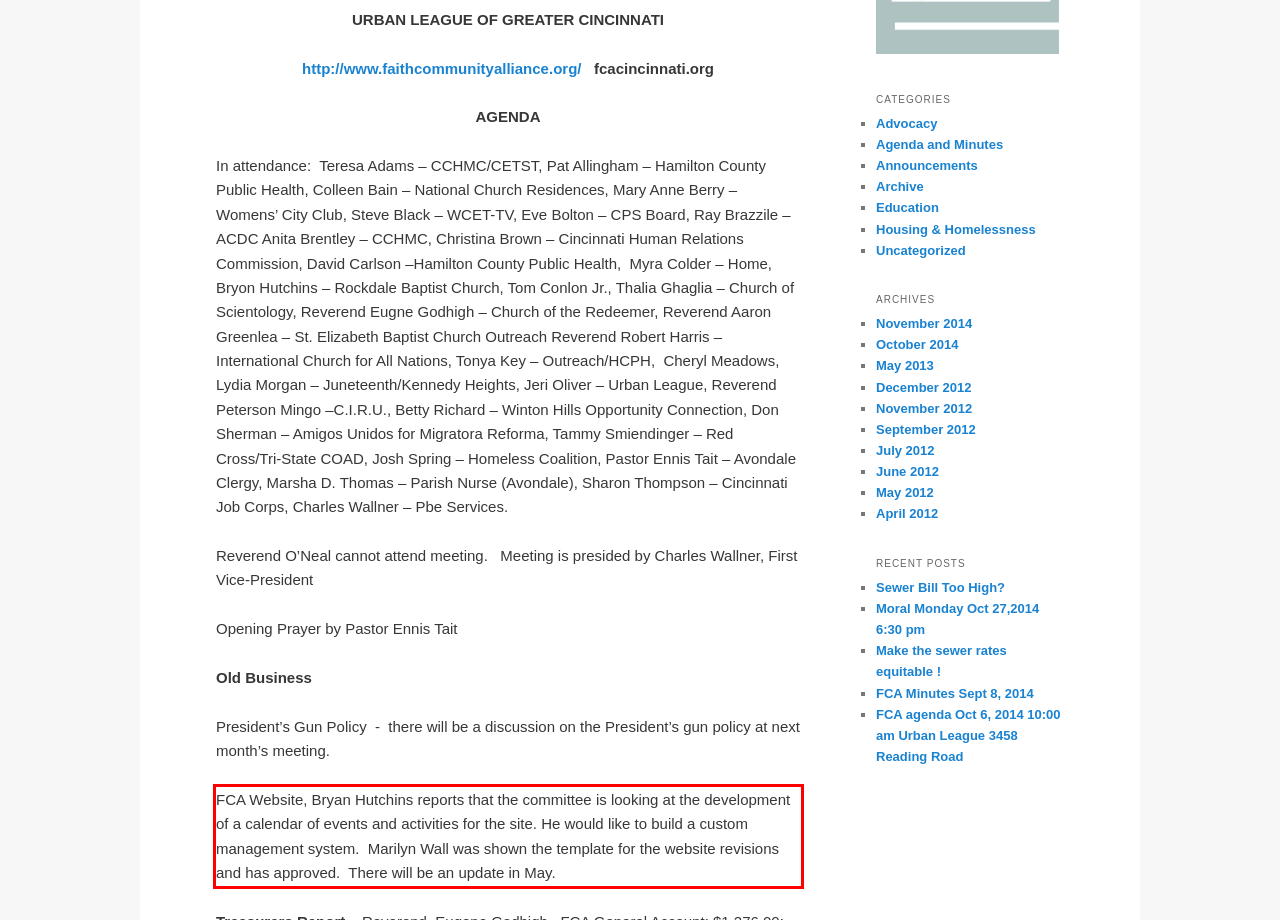Please examine the screenshot of the webpage and read the text present within the red rectangle bounding box.

FCA Website, Bryan Hutchins reports that the committee is looking at the development of a calendar of events and activities for the site. He would like to build a custom management system. Marilyn Wall was shown the template for the website revisions and has approved. There will be an update in May.